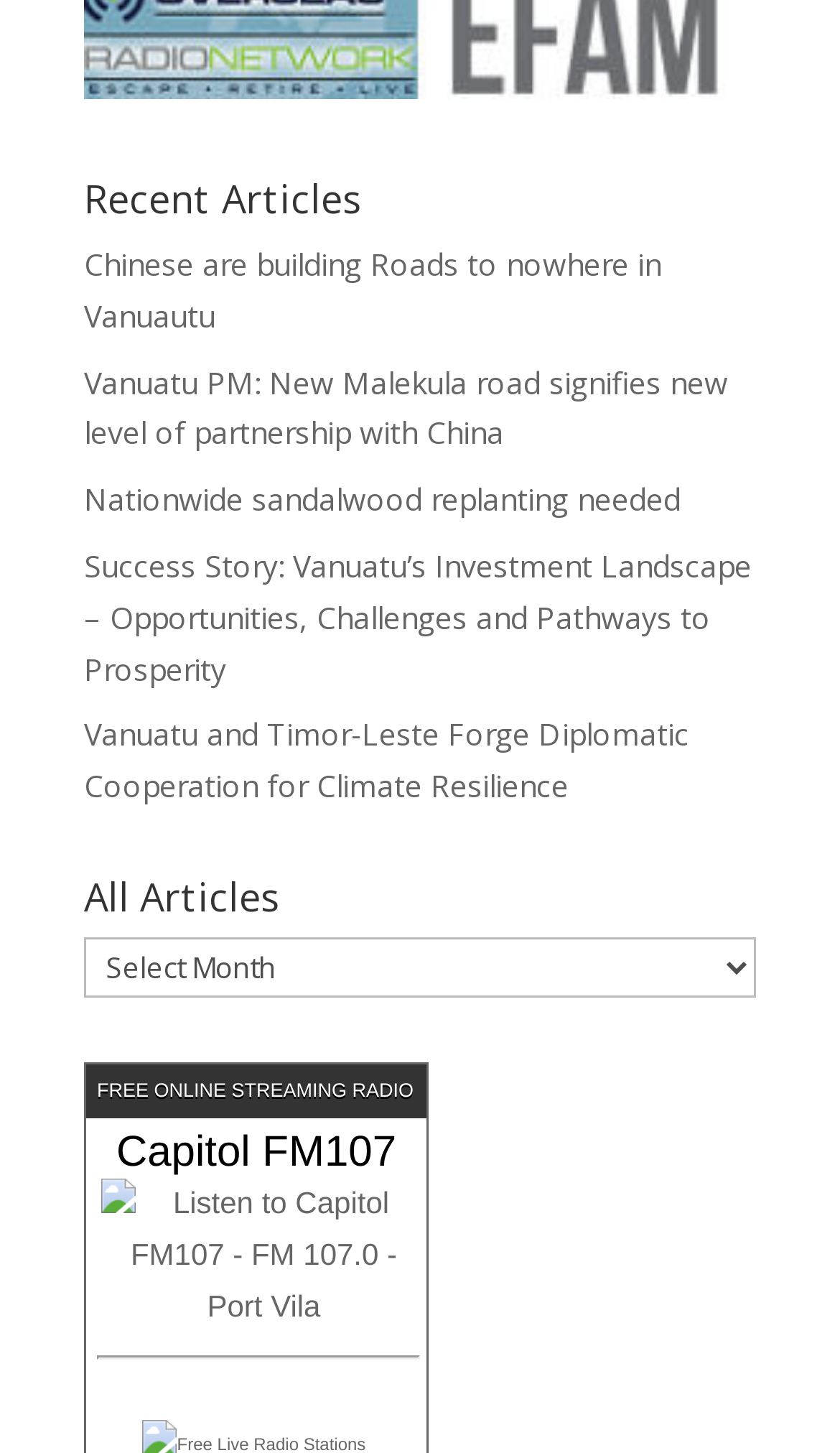Find and specify the bounding box coordinates that correspond to the clickable region for the instruction: "Select all articles".

[0.1, 0.645, 0.9, 0.686]